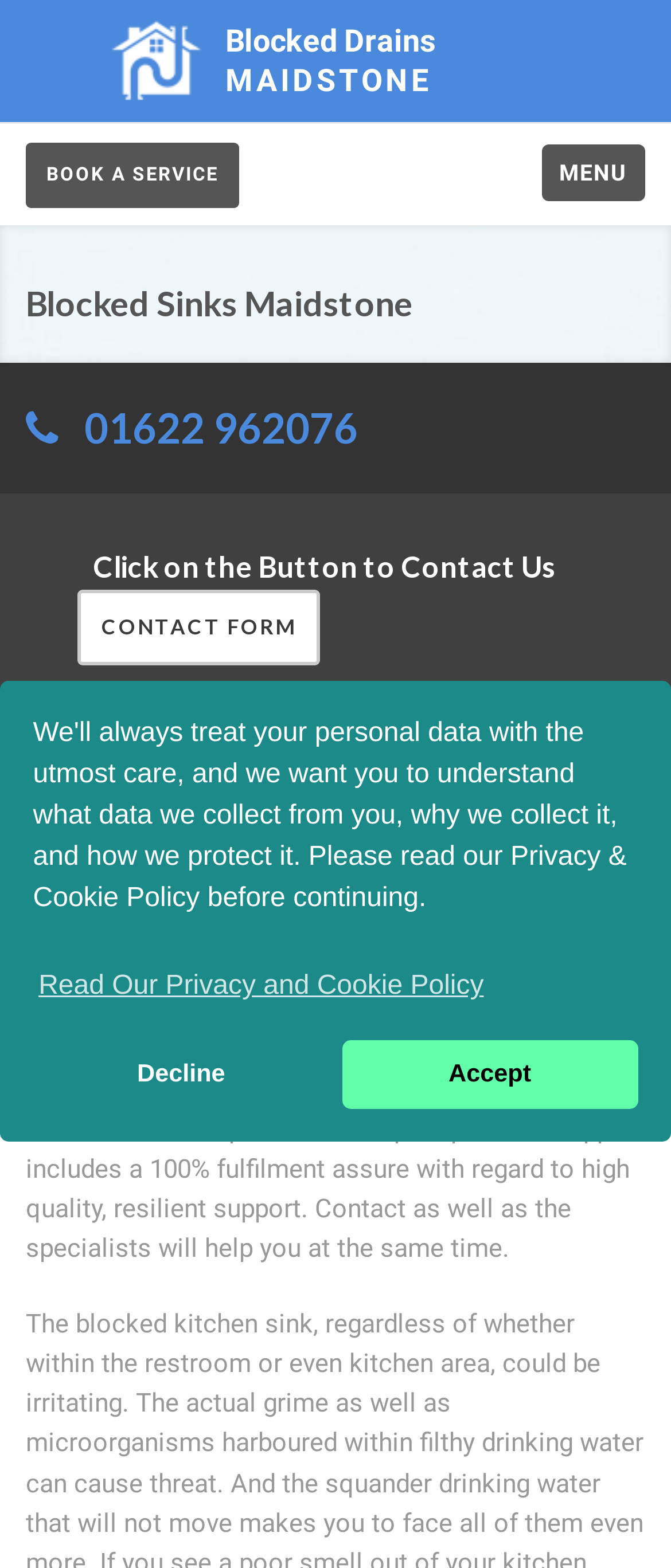What is the name of the service?
Answer the question in as much detail as possible.

I found the name of the service by looking at the logo image and the surrounding text, which mentions 'Blocked Drains Maidstone'. This is likely the name of the service being offered.